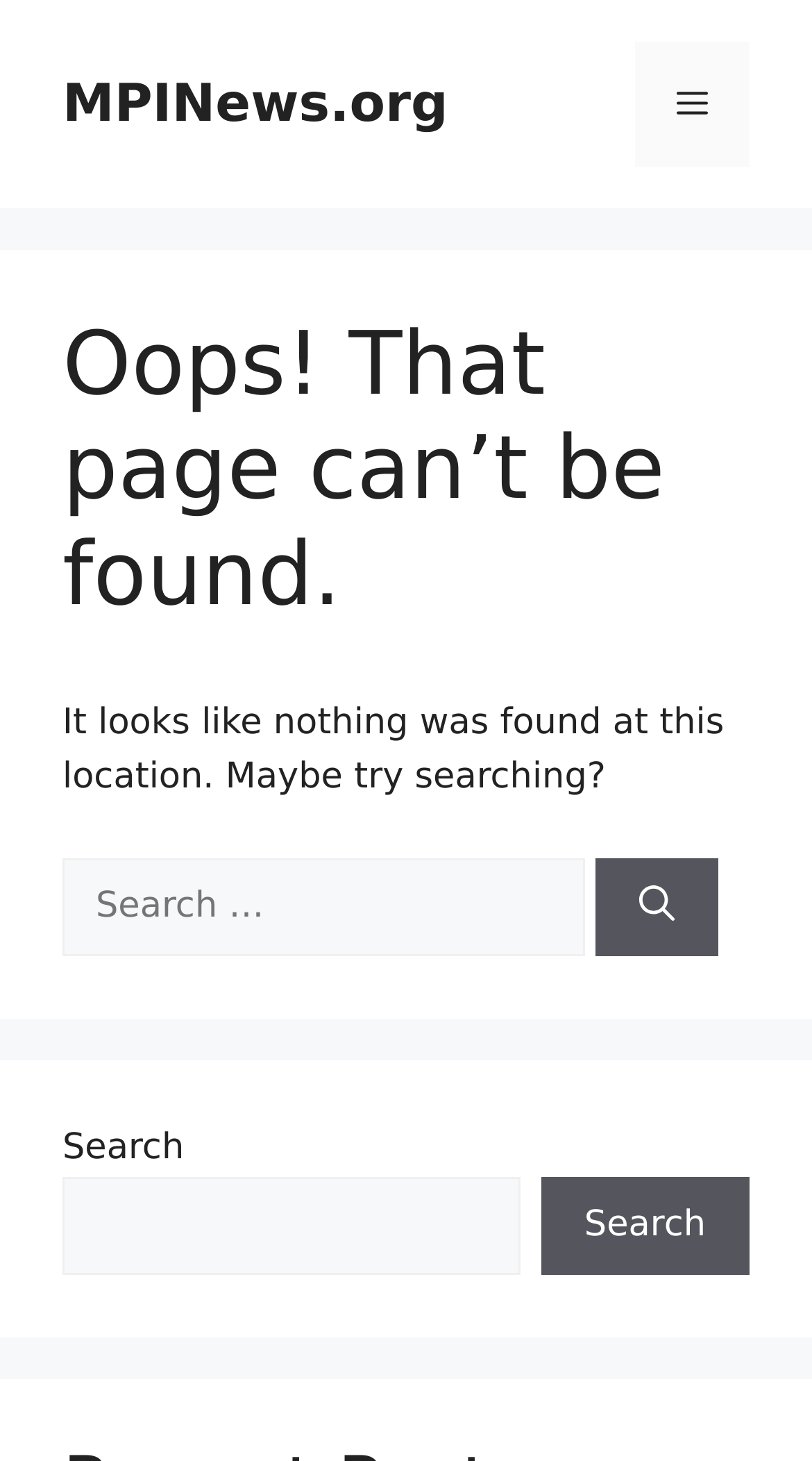Describe the webpage meticulously, covering all significant aspects.

The webpage displays a "Page not found" error message. At the top, there is a banner with the site's name "MPINews.org" and a navigation menu toggle button on the right side. Below the banner, the main content area is divided into three sections. 

The first section is a header area with a prominent heading "Oops! That page can’t be found." in the center. 

Below the header, there is a paragraph of text "It looks like nothing was found at this location. Maybe try searching?" followed by a search form with a label "Search for:", a search input field, and a "Search" button. 

At the bottom of the page, there is a complementary section with another search form, consisting of a search input field and a "Search" button.